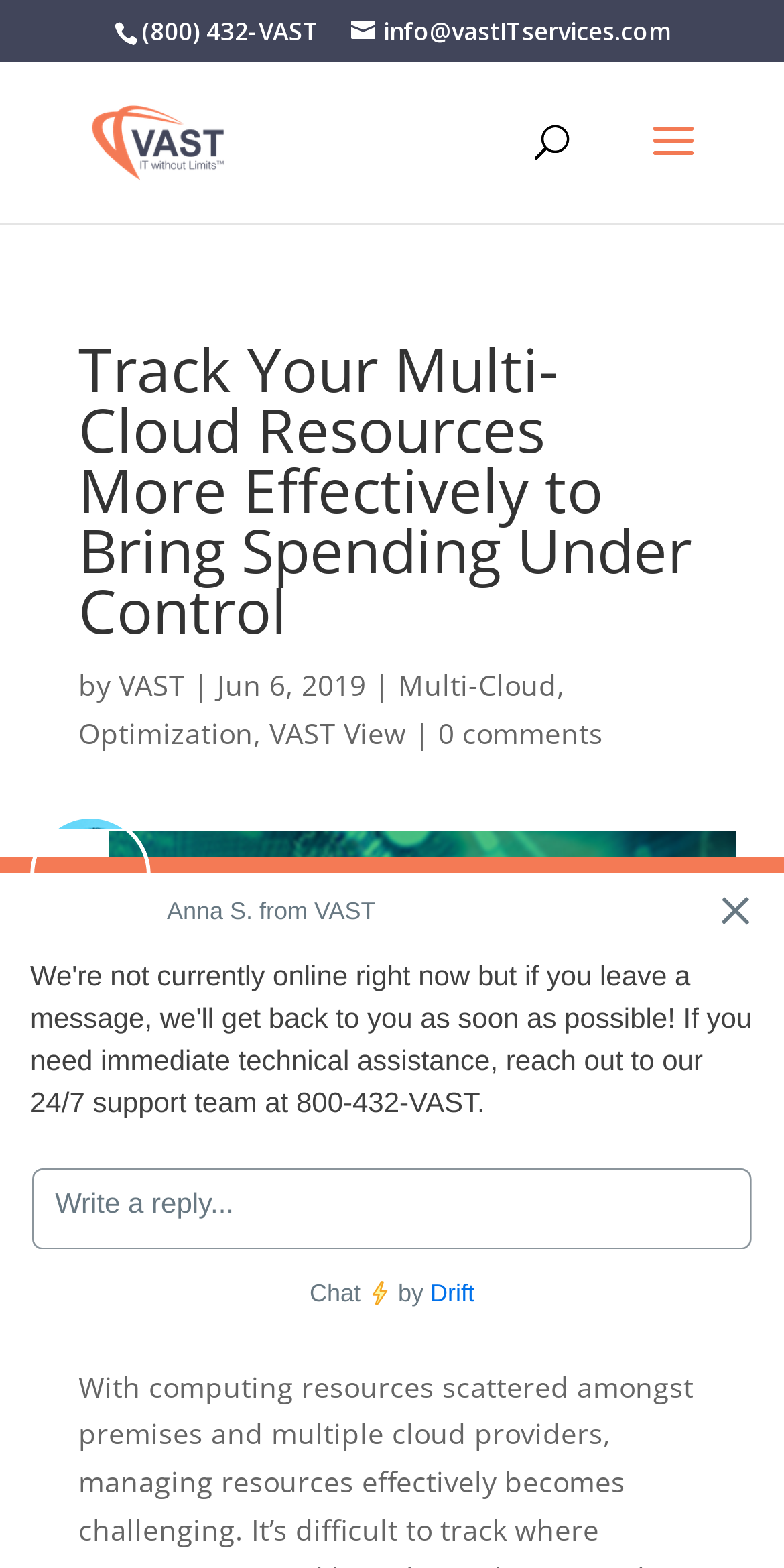Give a concise answer of one word or phrase to the question: 
What is the topic of the article?

Multi-Cloud Optimization